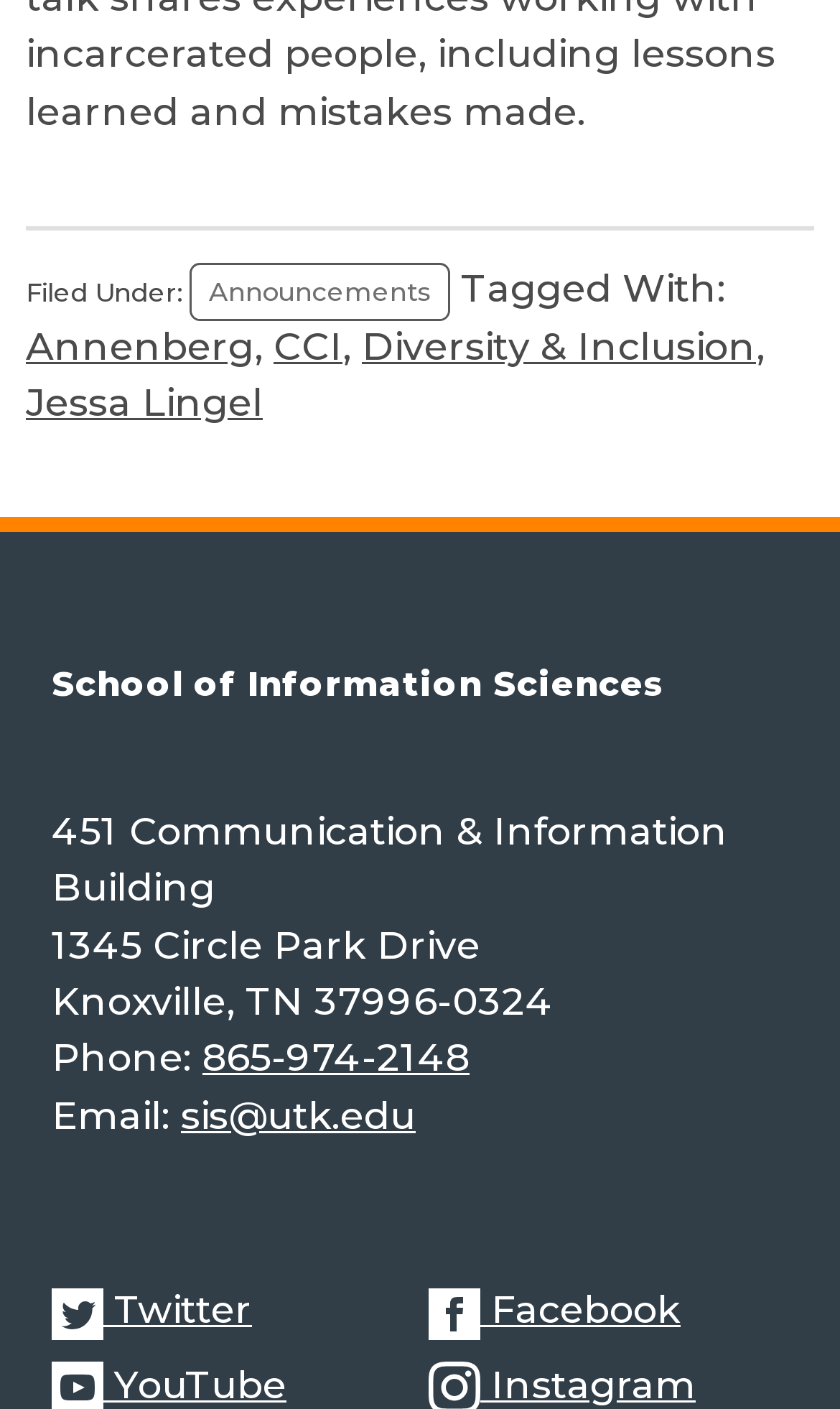What is the address of the School of Information Sciences? Based on the screenshot, please respond with a single word or phrase.

1345 Circle Park Drive